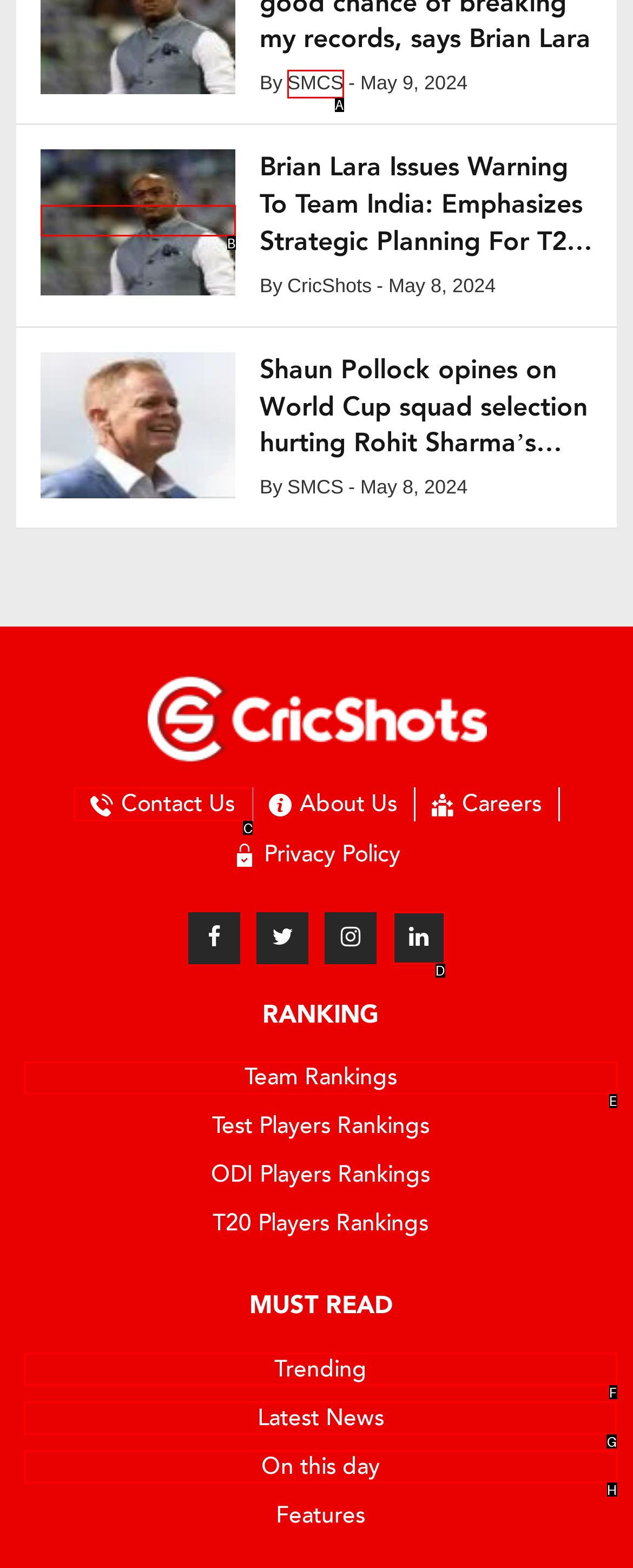Select the HTML element to finish the task: Open the publication 'Promoting Democracy and the Rule of Law. American and European Strategies' Reply with the letter of the correct option.

None